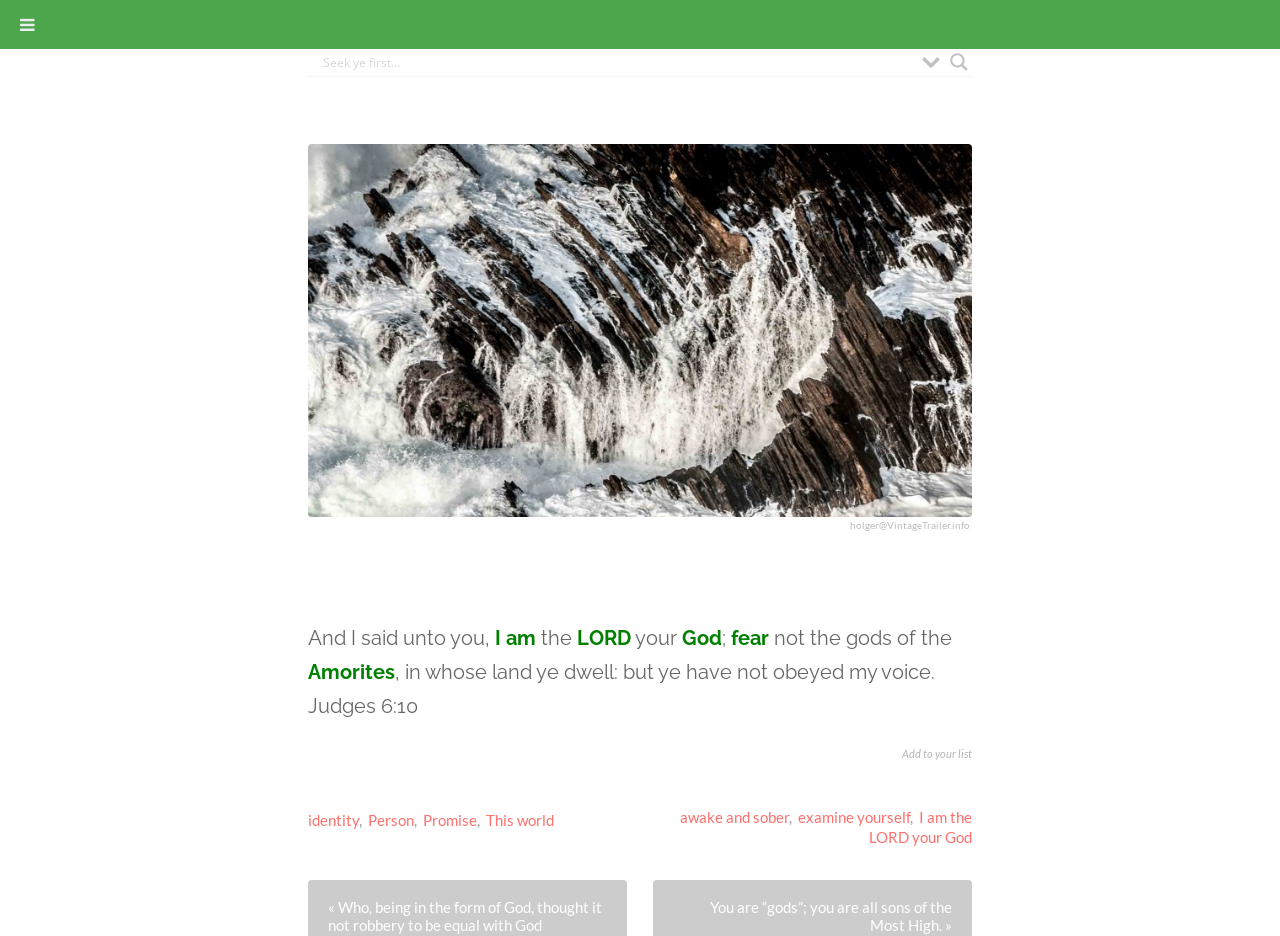Using the provided description: "awake and sober", find the bounding box coordinates of the corresponding UI element. The output should be four float numbers between 0 and 1, in the format [left, top, right, bottom].

[0.531, 0.864, 0.616, 0.883]